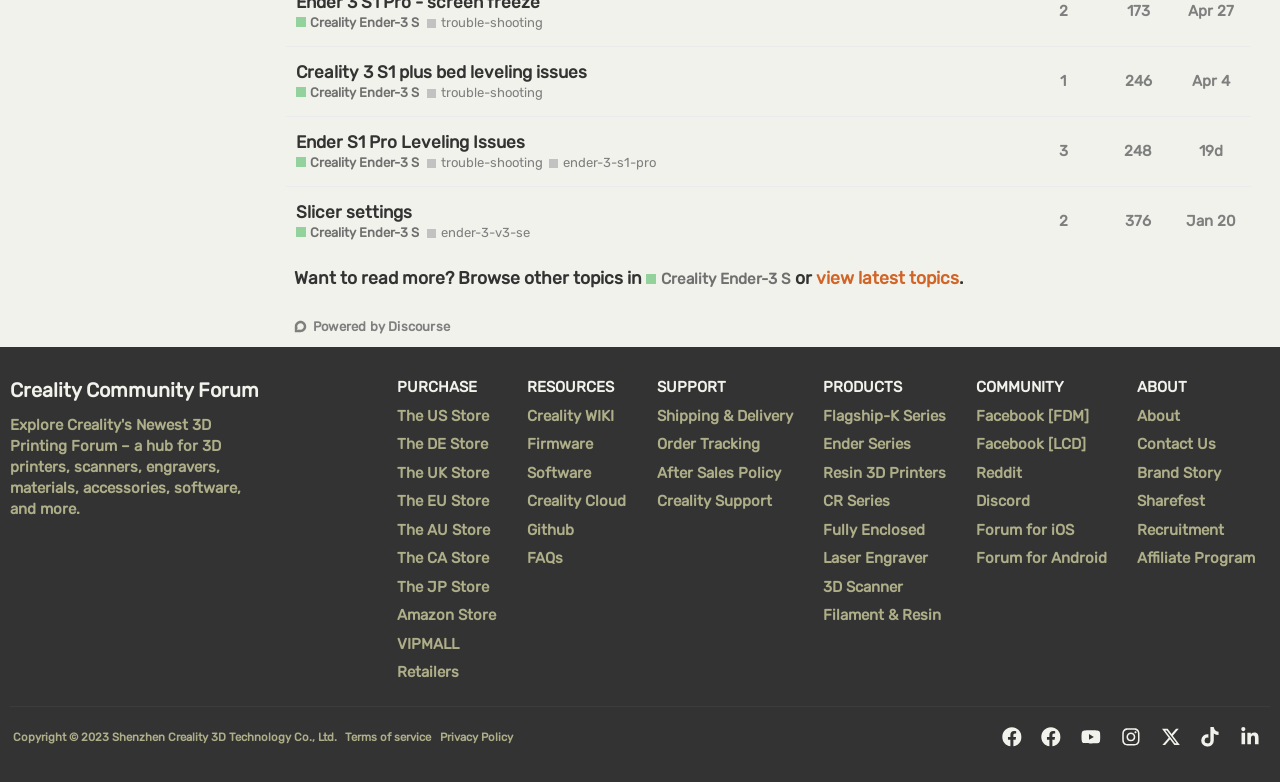How many replies does the topic 'Ender S1 Pro Leveling Issues' have?
Answer the question with as much detail as possible.

The question can be answered by looking at the gridcell containing the topic 'Ender S1 Pro Leveling Issues' and finding the button that says 'This topic has 3 replies'.